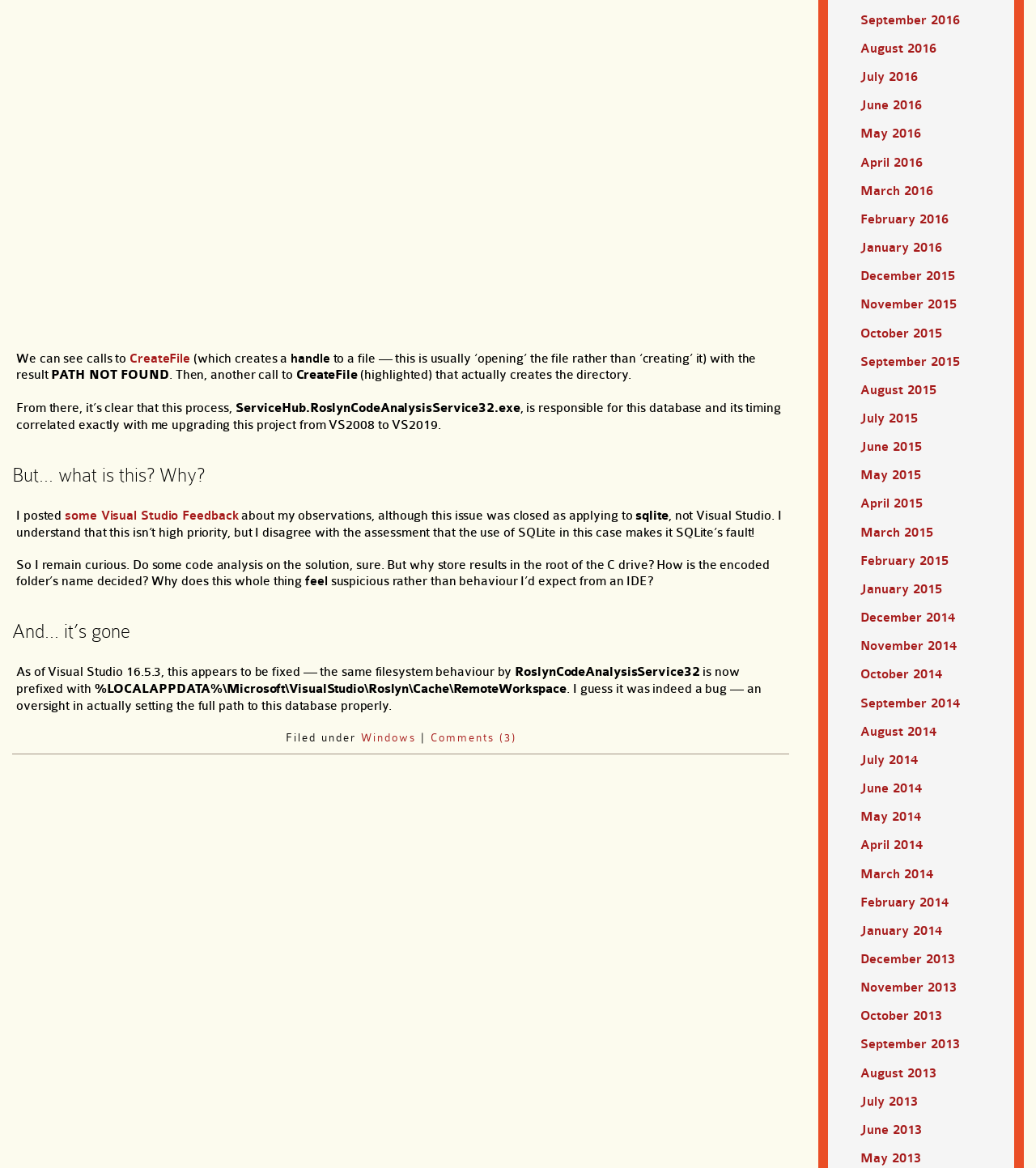Determine the bounding box coordinates of the clickable element necessary to fulfill the instruction: "Read 'But… what is this? Why?'". Provide the coordinates as four float numbers within the 0 to 1 range, i.e., [left, top, right, bottom].

[0.012, 0.396, 0.762, 0.419]